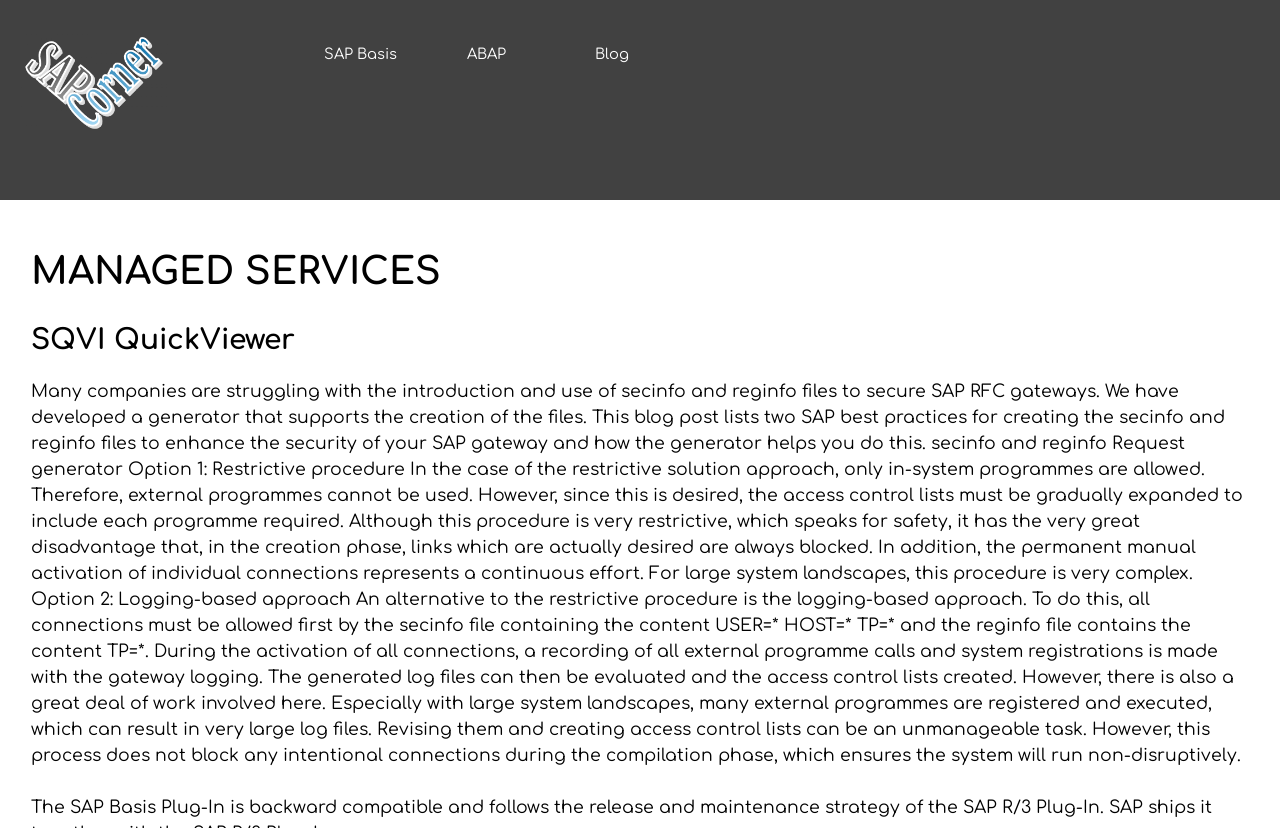Use a single word or phrase to answer the question:
What is the main topic of this webpage?

SAP Basis